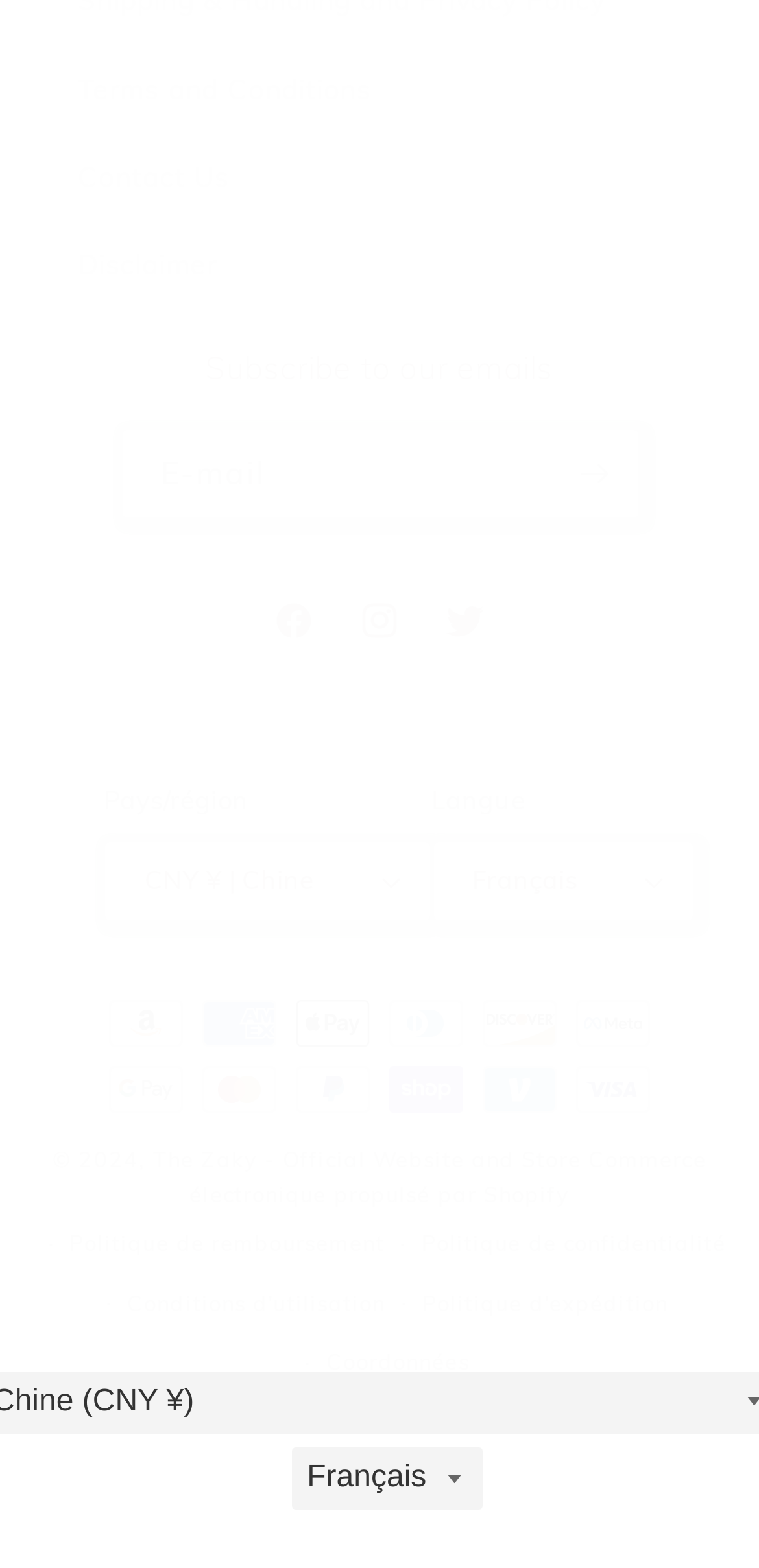What is the purpose of the textbox?
Refer to the image and provide a one-word or short phrase answer.

Enter email